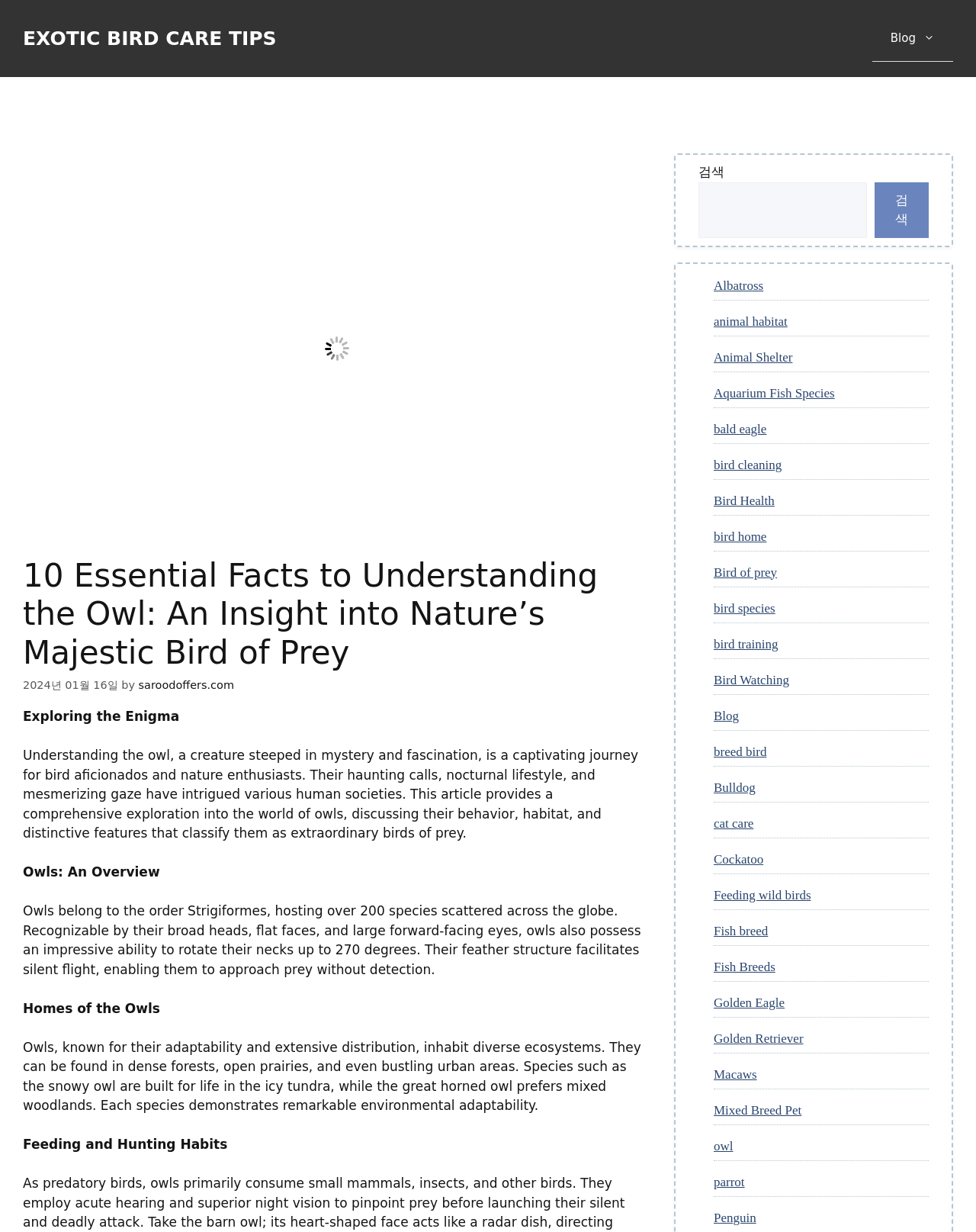Find the bounding box coordinates of the element to click in order to complete this instruction: "Search for something". The bounding box coordinates must be four float numbers between 0 and 1, denoted as [left, top, right, bottom].

[0.716, 0.148, 0.888, 0.193]